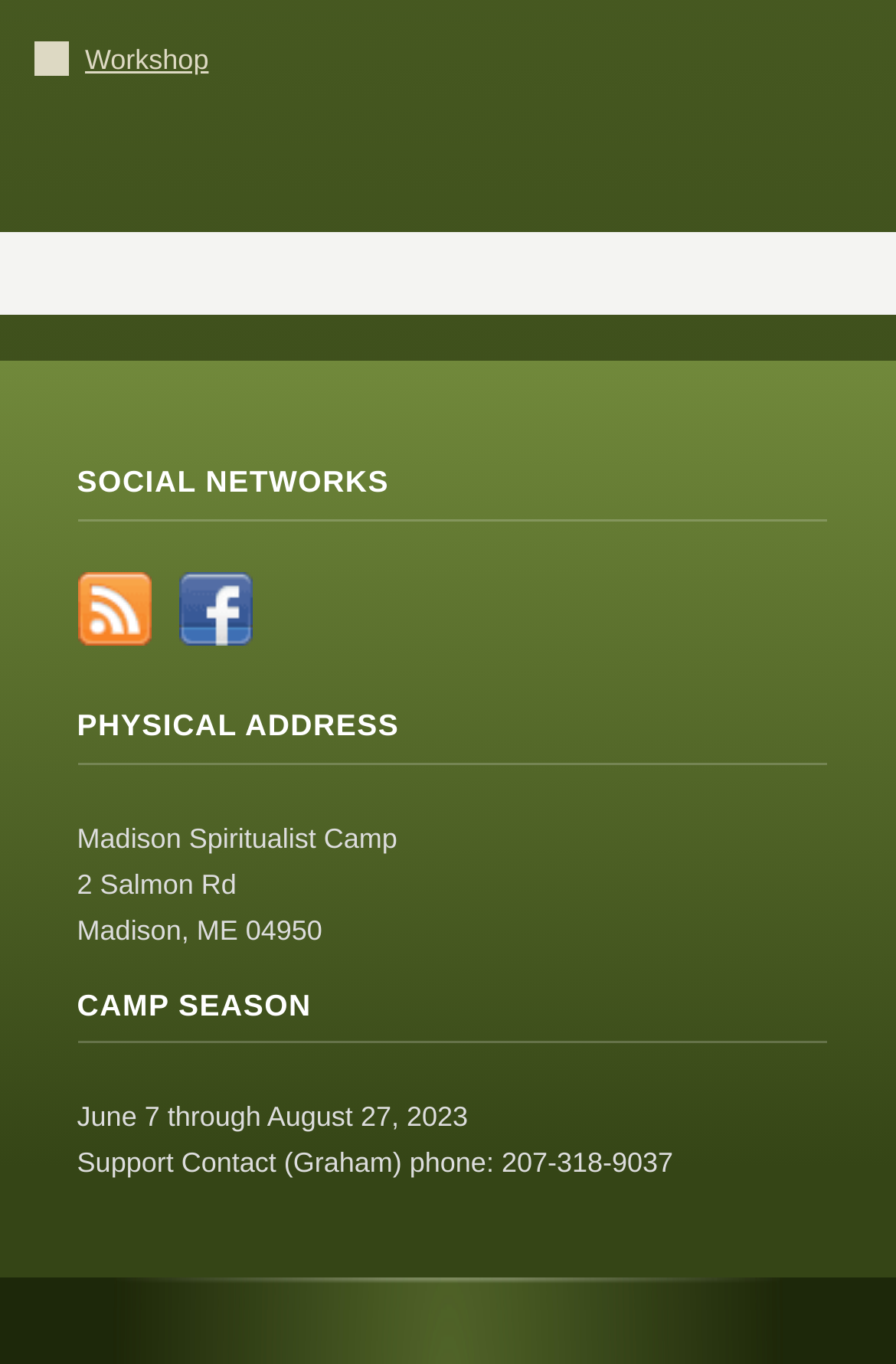Given the content of the image, can you provide a detailed answer to the question?
What social media platform is mentioned on the webpage?

I found the answer by looking at the link elements under the 'SOCIAL NETWORKS' heading, where it mentions 'Facebook' as one of the social media platforms.